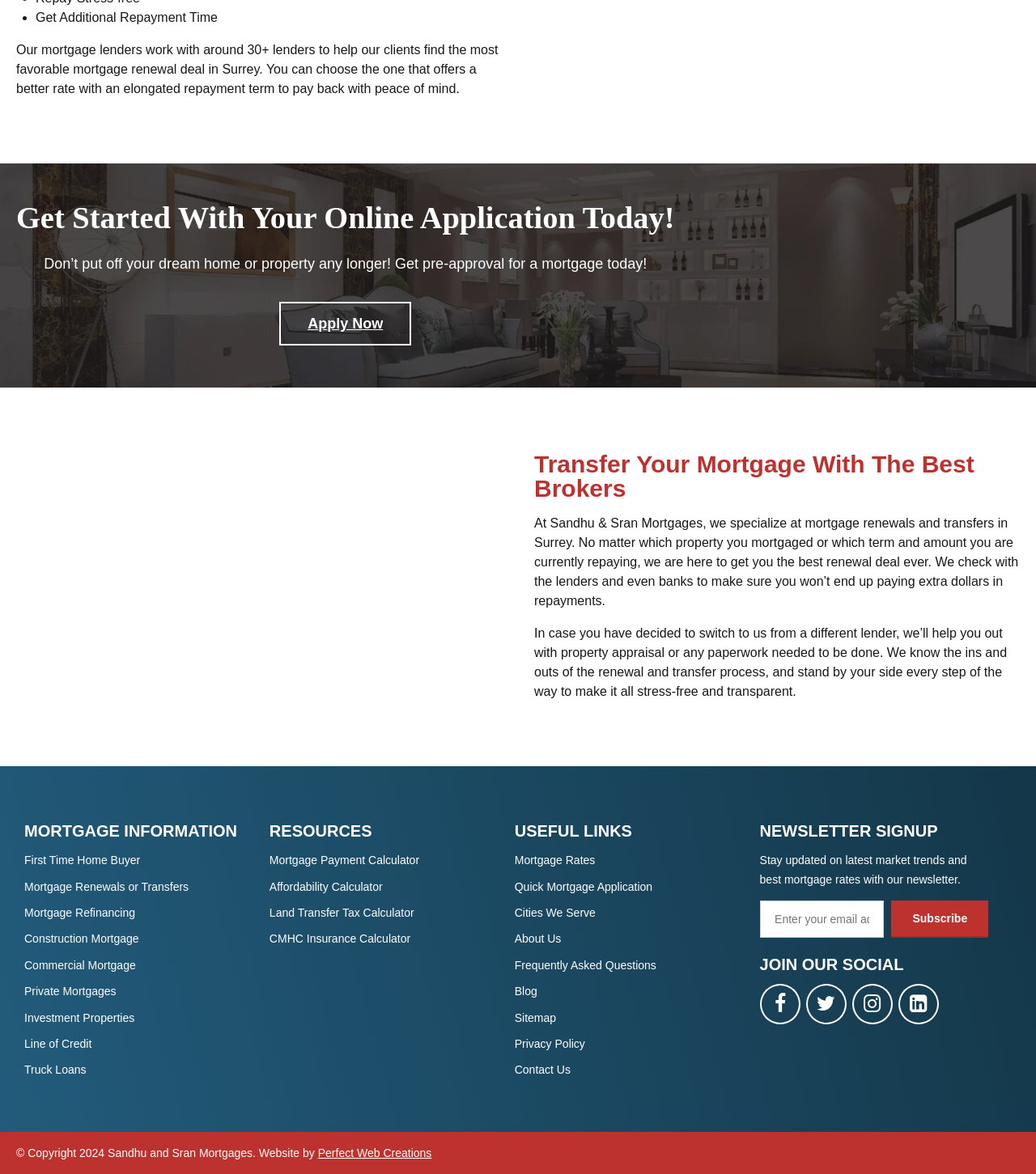What is the main service offered by Sandhu and Sran Mortgages?
Using the image as a reference, deliver a detailed and thorough answer to the question.

Based on the webpage content, Sandhu and Sran Mortgages specializes in mortgage renewals and transfers in Surrey, and they also provide other mortgage-related services such as mortgage refinancing, construction mortgage, and commercial mortgage.